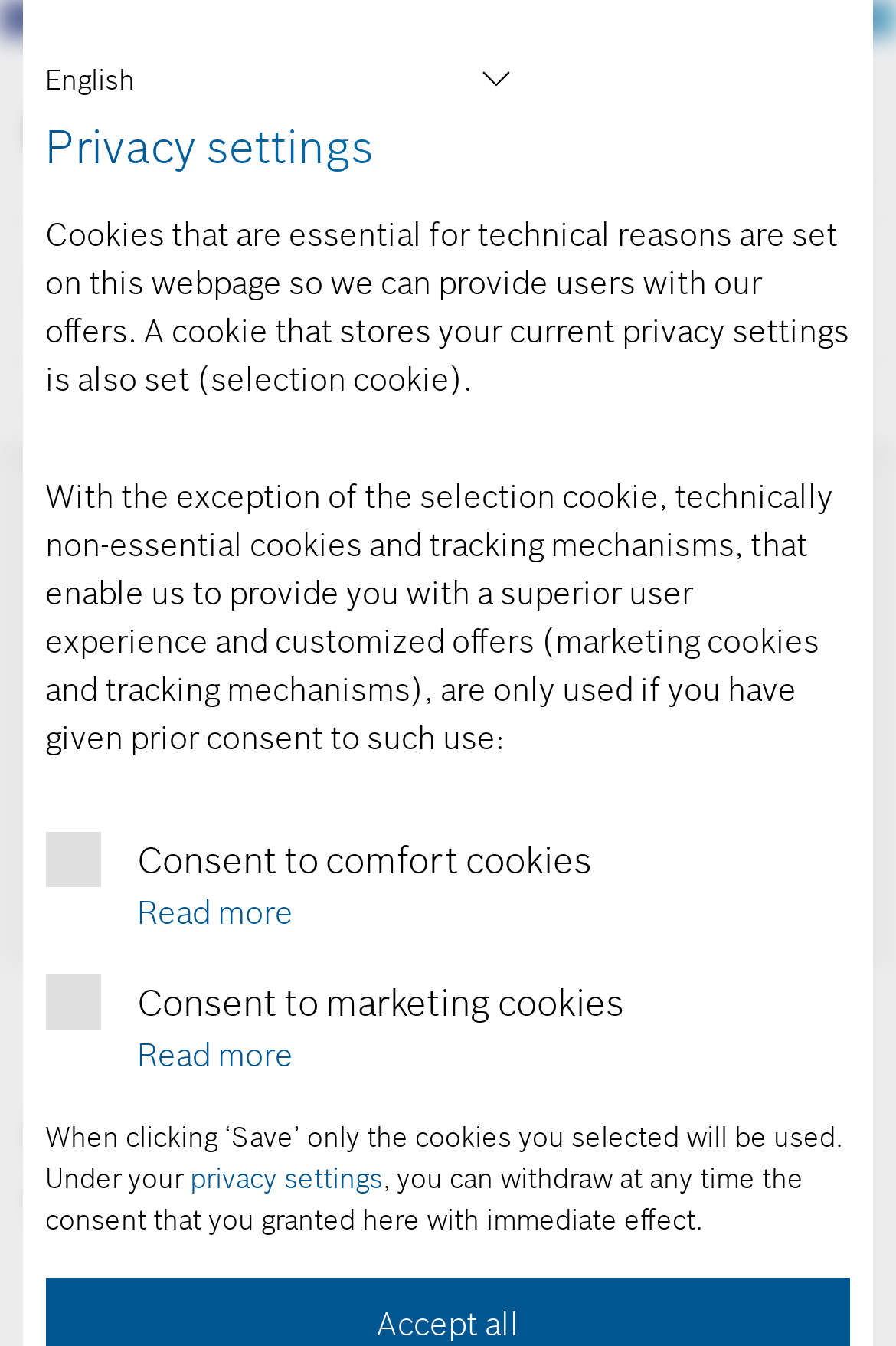Pinpoint the bounding box coordinates for the area that should be clicked to perform the following instruction: "Search for something".

[0.064, 0.439, 0.936, 0.521]